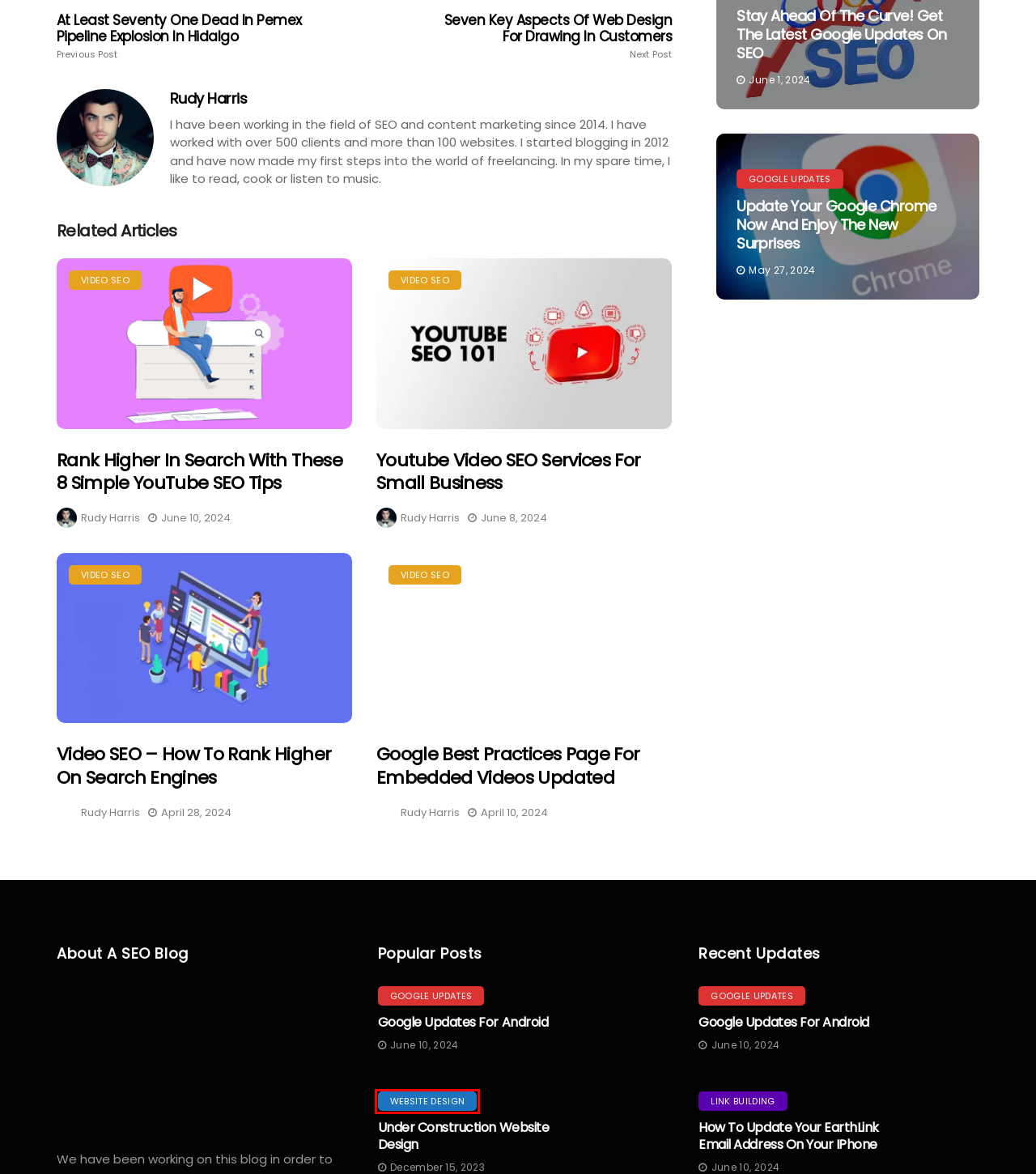You are presented with a screenshot of a webpage with a red bounding box. Select the webpage description that most closely matches the new webpage after clicking the element inside the red bounding box. The options are:
A. Video SEO - How to Rank Higher on Search Engines
B. Rank Higher in Search with These 8 Simple YouTube SEO Tips
C. Website Design - A Seo Blog
D. Youtube Video SEO Services for Small Business - A Seo Blog
E. Update Your Google Chrome Now
F. Google Best Practices Page For Embedded Videos Updated - A Seo Blog
G. At Least seventy one Dead in Pemex Pipeline Explosion in Hidalgo - A Seo Blog
H. Under Construction Website Design - A Seo Blog

C